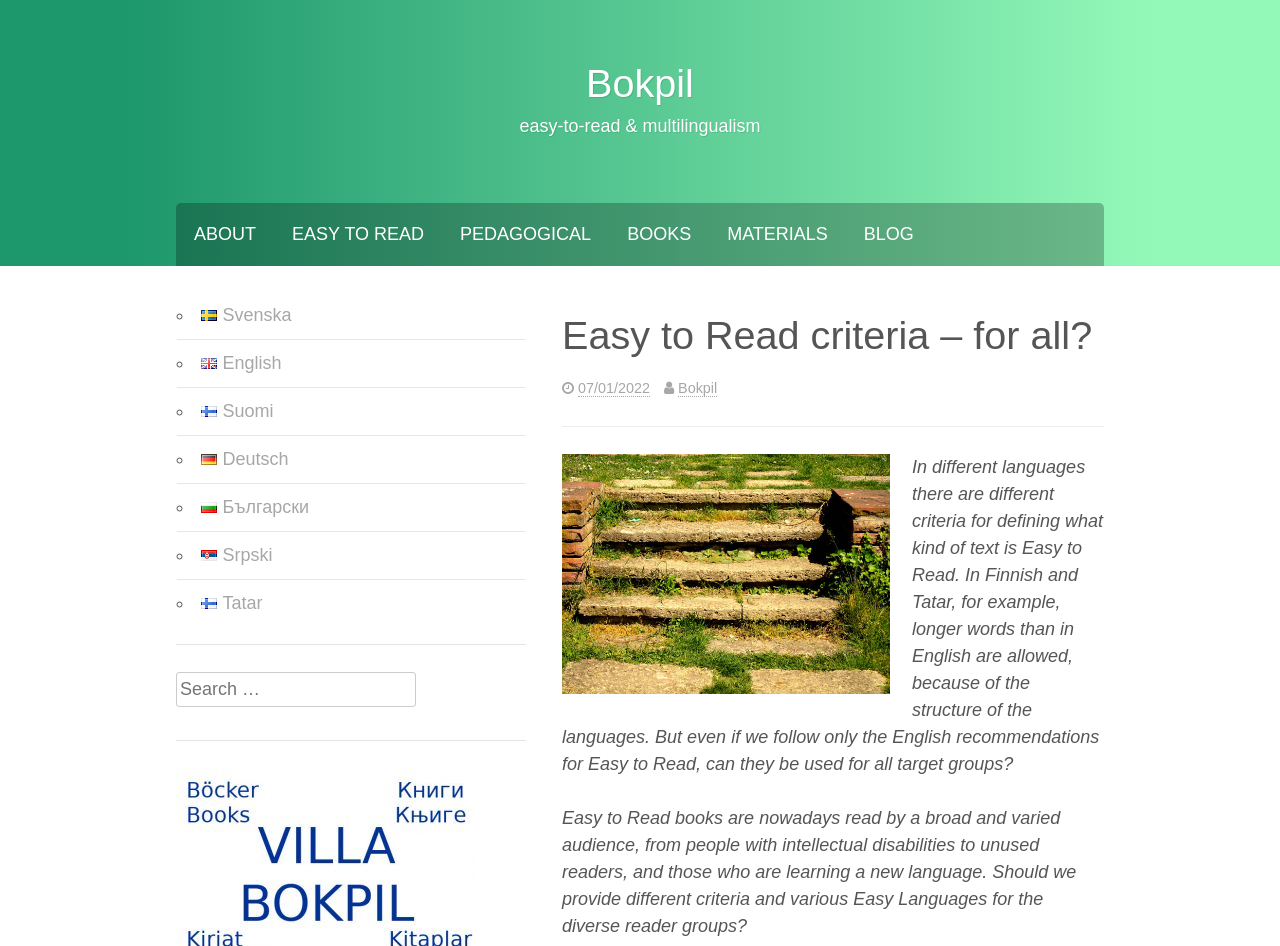Bounding box coordinates are specified in the format (top-left x, top-left y, bottom-right x, bottom-right y). All values are floating point numbers bounded between 0 and 1. Please provide the bounding box coordinate of the region this sentence describes: Bokpil

[0.53, 0.401, 0.56, 0.419]